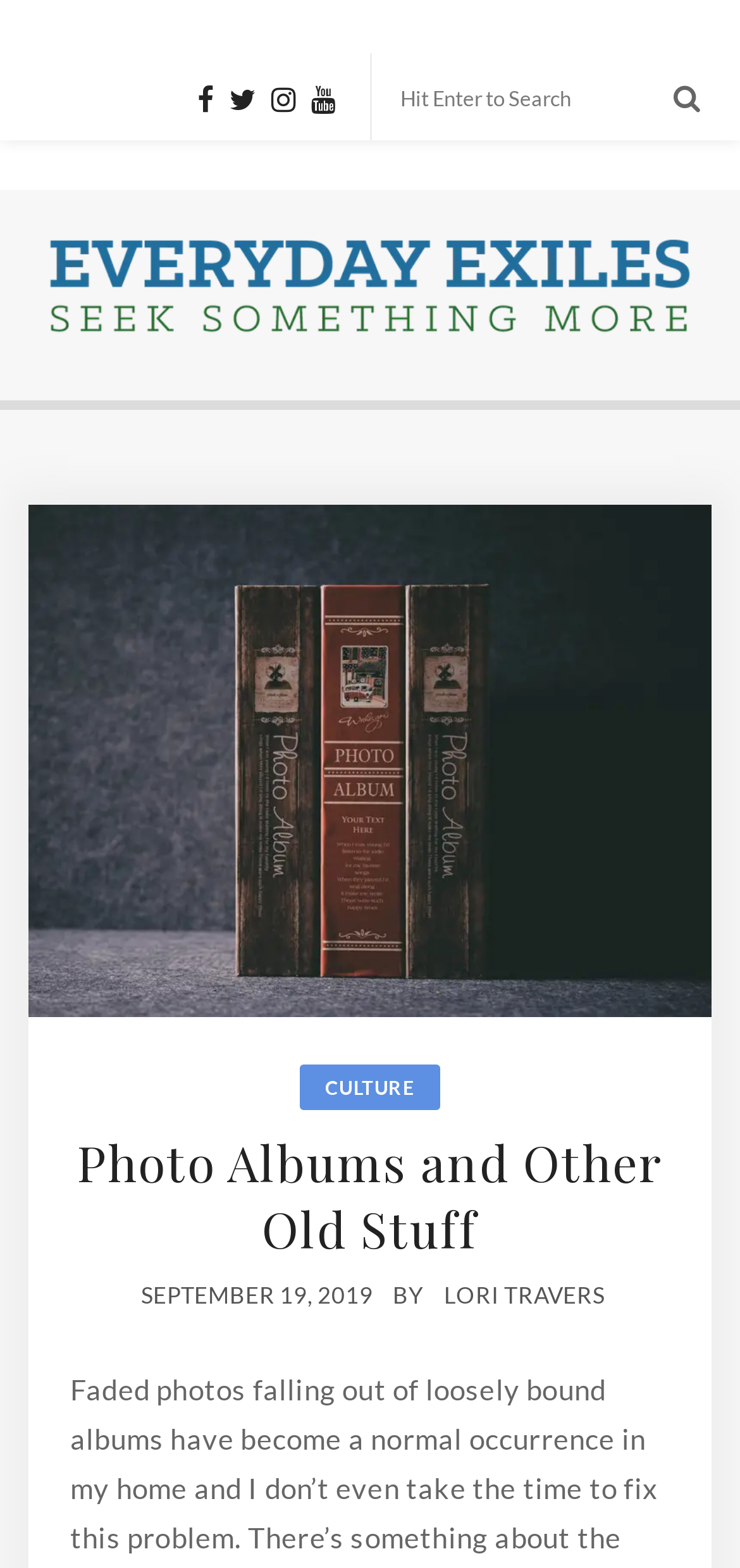Answer the question using only one word or a concise phrase: What is the search button located next to?

searchbox